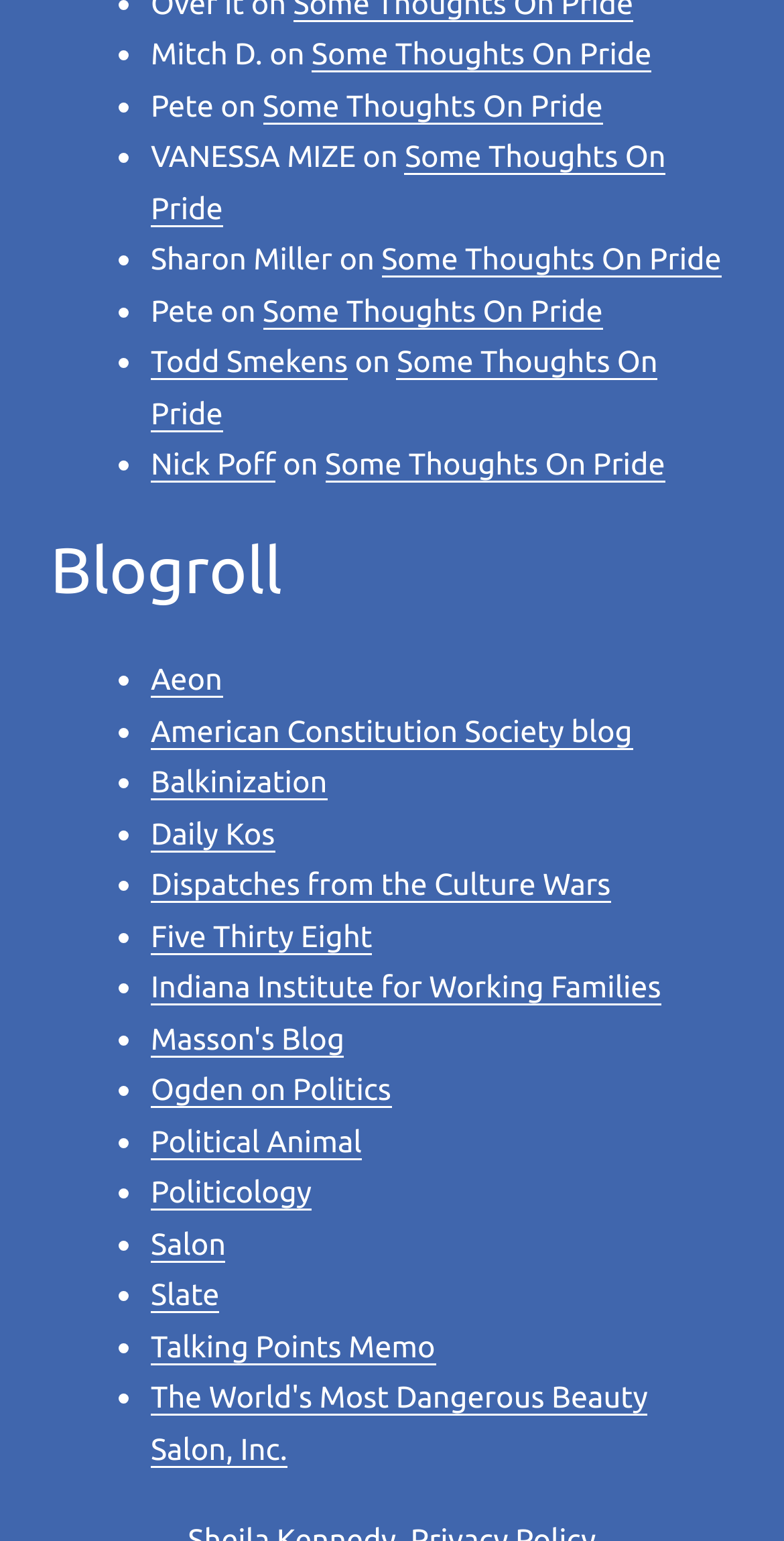Please give a concise answer to this question using a single word or phrase: 
How many links are listed under the 'Blogroll' section?

25